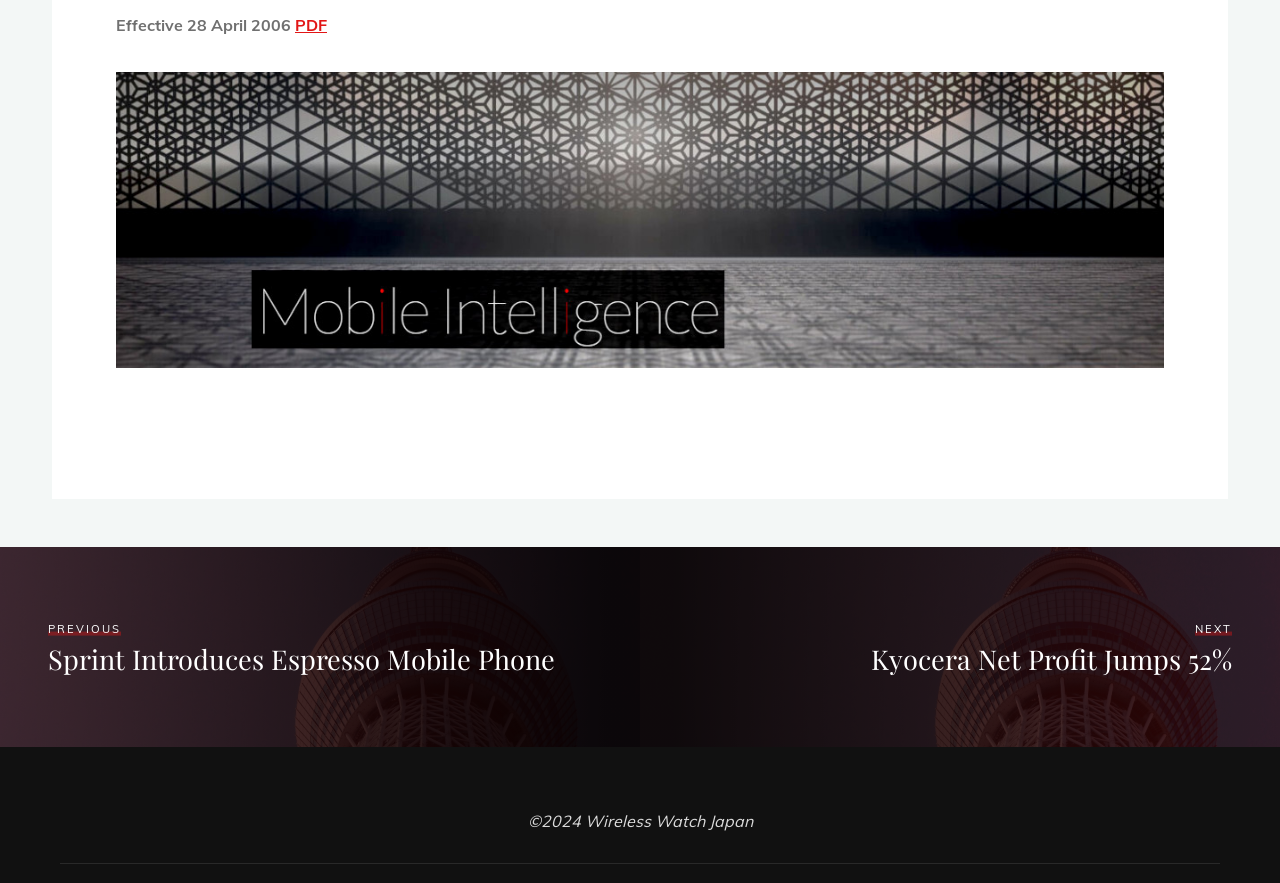Based on the image, give a detailed response to the question: What is the format of the document mentioned at the top?

At the top of the webpage, there is a link to a document in PDF format, which is likely to be a downloadable version of the content on the webpage.